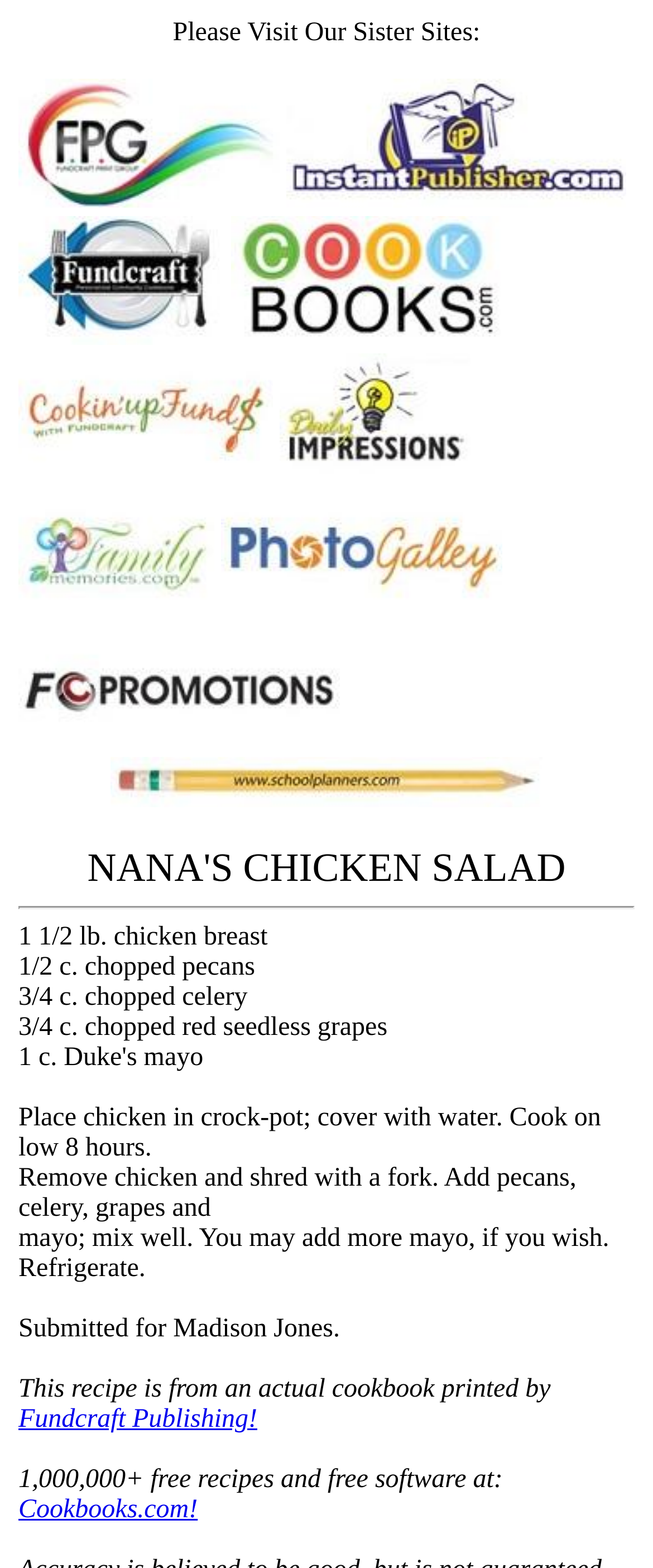Based on the image, give a detailed response to the question: What is the first ingredient in the recipe?

I looked at the recipe instructions and found the first ingredient mentioned is '3/4 c. chopped celery'.